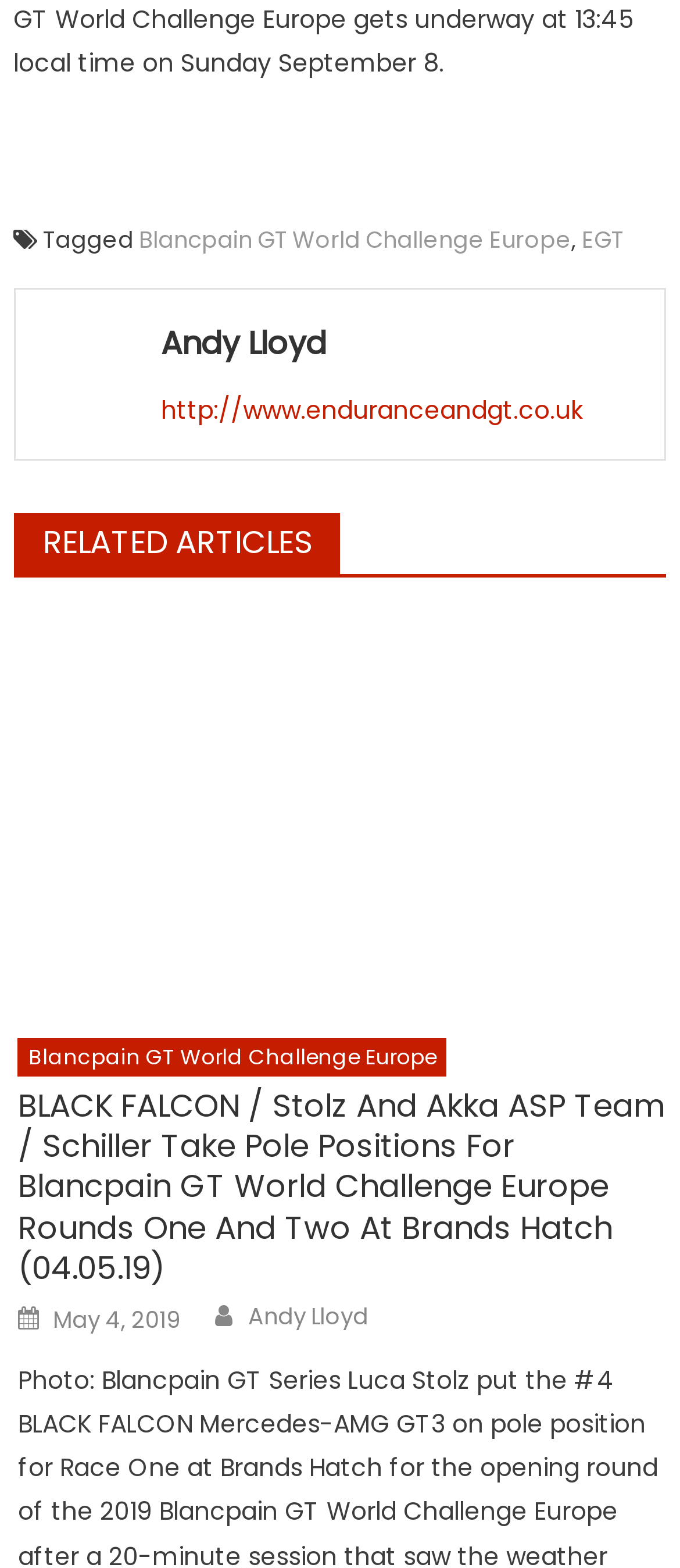Please find the bounding box coordinates of the element that you should click to achieve the following instruction: "Check the post date of the article". The coordinates should be presented as four float numbers between 0 and 1: [left, top, right, bottom].

[0.078, 0.832, 0.265, 0.852]